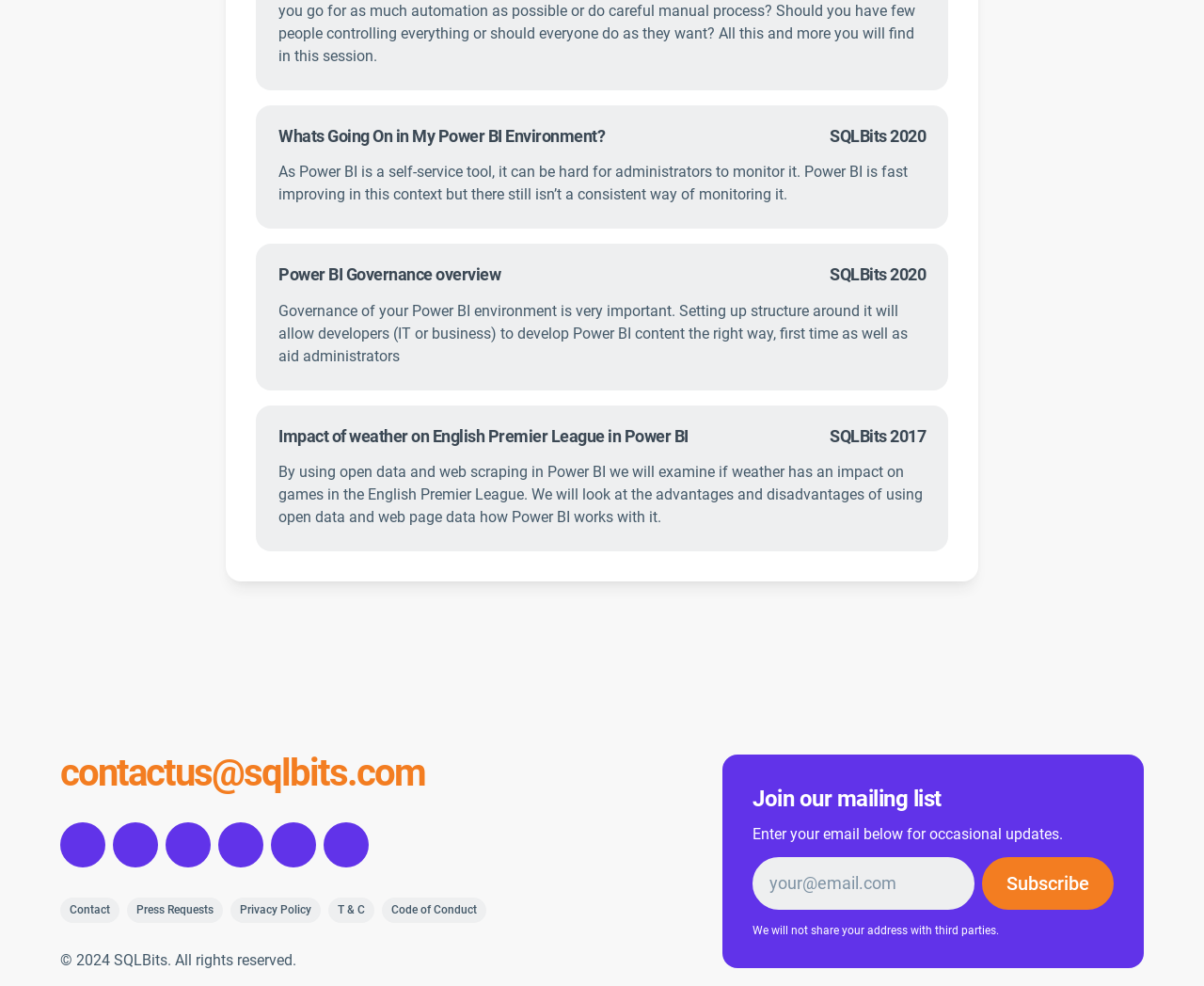Locate the bounding box coordinates of the area you need to click to fulfill this instruction: 'Click on the 'LinkedIn' link'. The coordinates must be in the form of four float numbers ranging from 0 to 1: [left, top, right, bottom].

[0.05, 0.834, 0.088, 0.88]